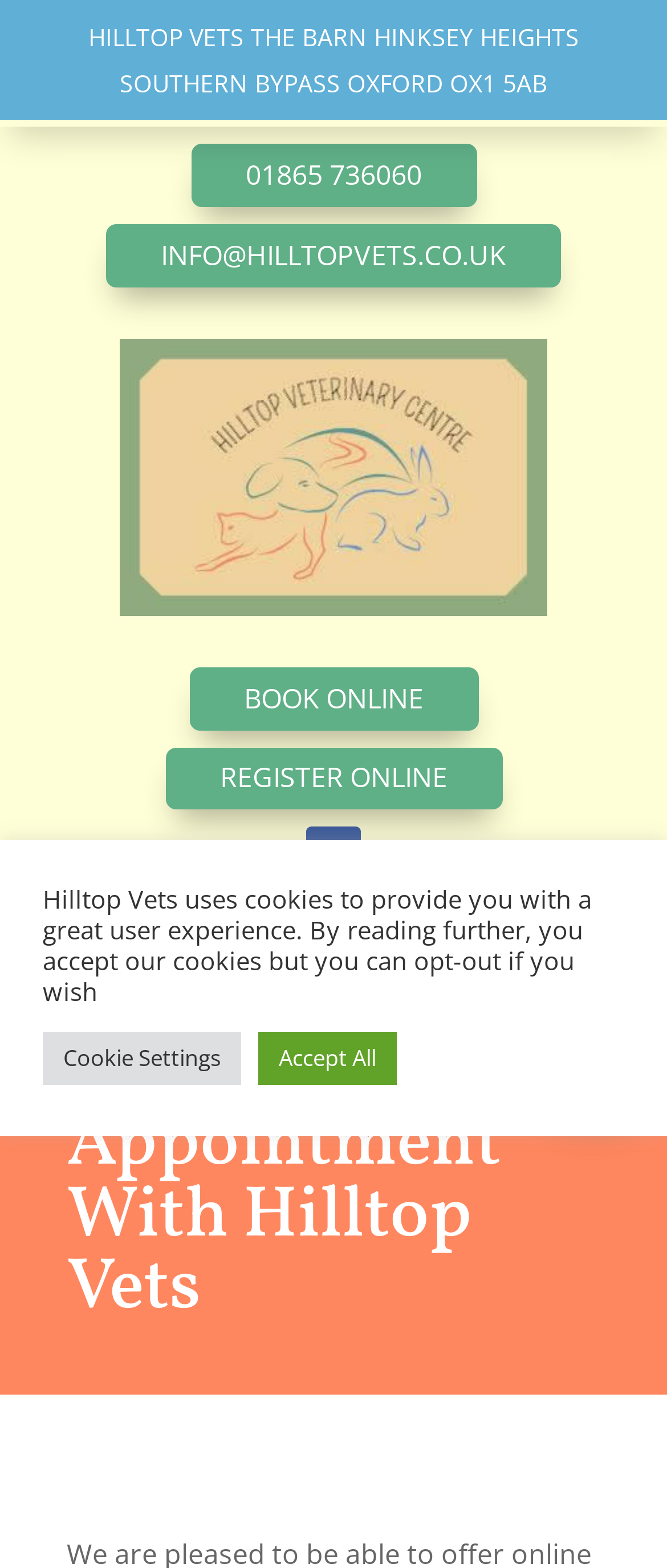What is the headline of the webpage?

Book An Appointment With Hilltop Vets